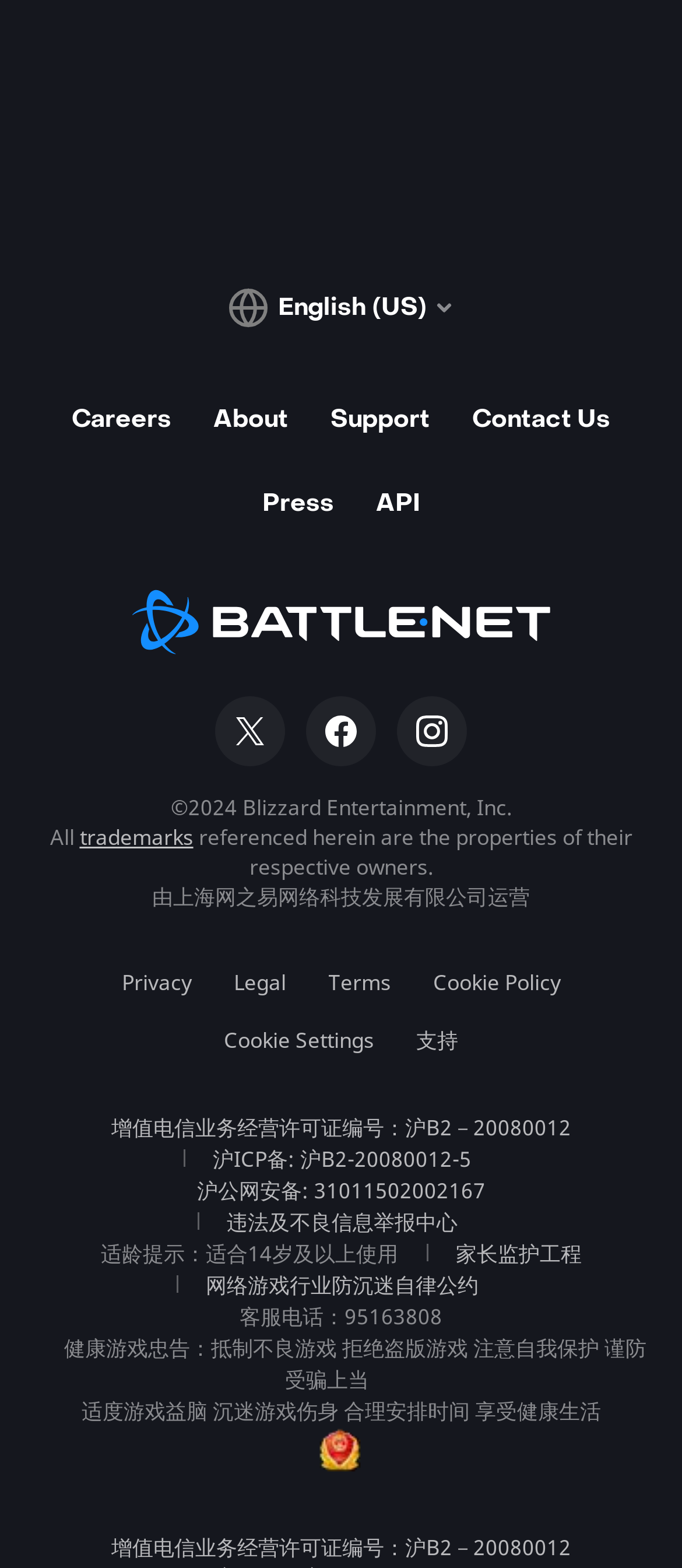What is the warning message for game usage?
Use the information from the screenshot to give a comprehensive response to the question.

The warning message for game usage is located at the bottom of the webpage, and it provides healthy gaming advice, such as '适度游戏益脑 沉迷游戏伤身 合理安排时间 享受健康生活'. This can be inferred from the StaticText element with the corresponding text.